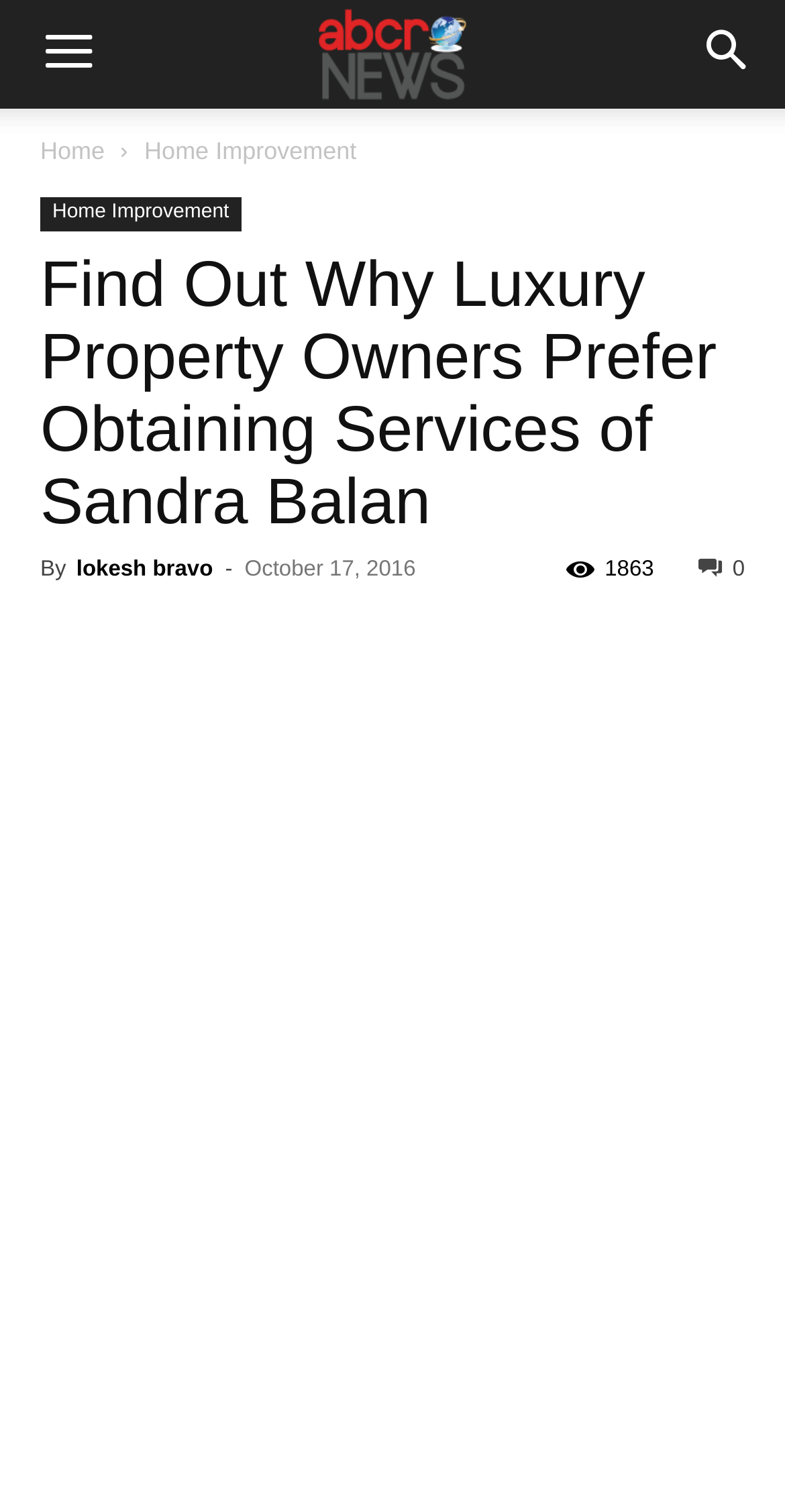Find the bounding box coordinates of the UI element according to this description: "title="3rd-home-chateau-de-vezins-1-600x336"".

[0.051, 0.5, 0.949, 0.966]